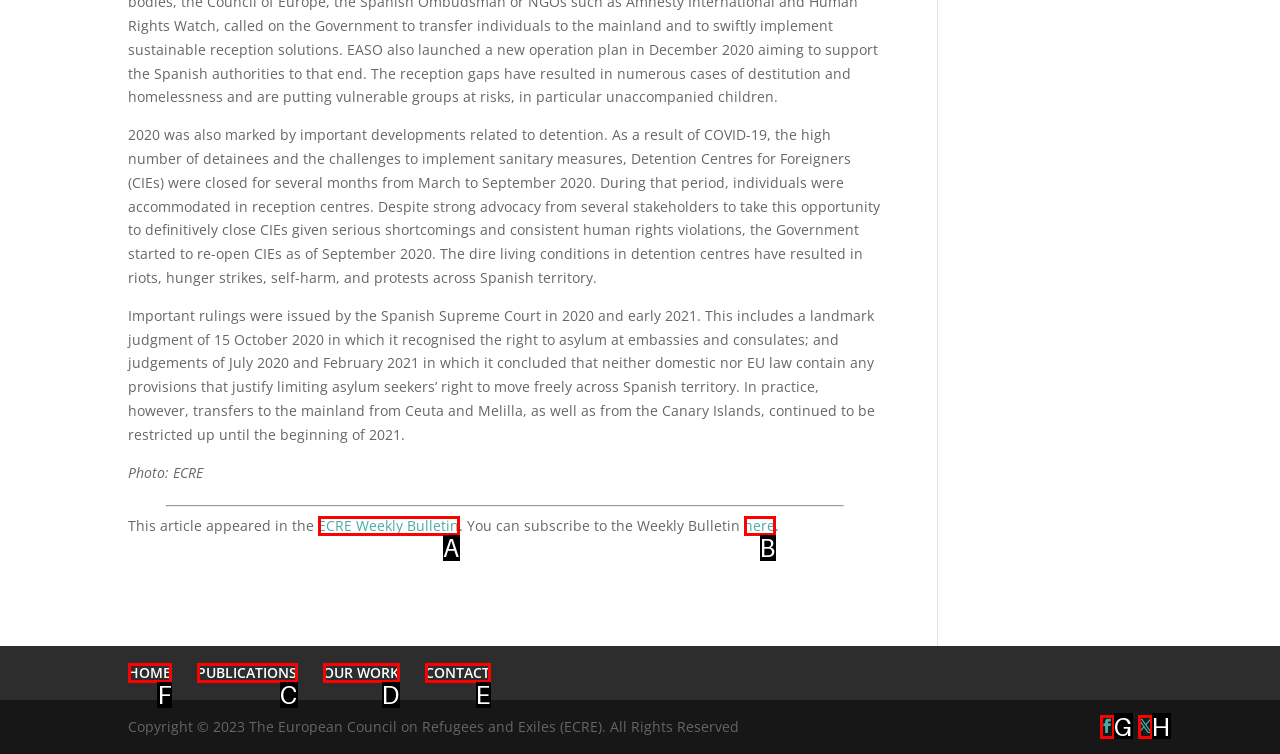Pick the HTML element that should be clicked to execute the task: go to home page
Respond with the letter corresponding to the correct choice.

F